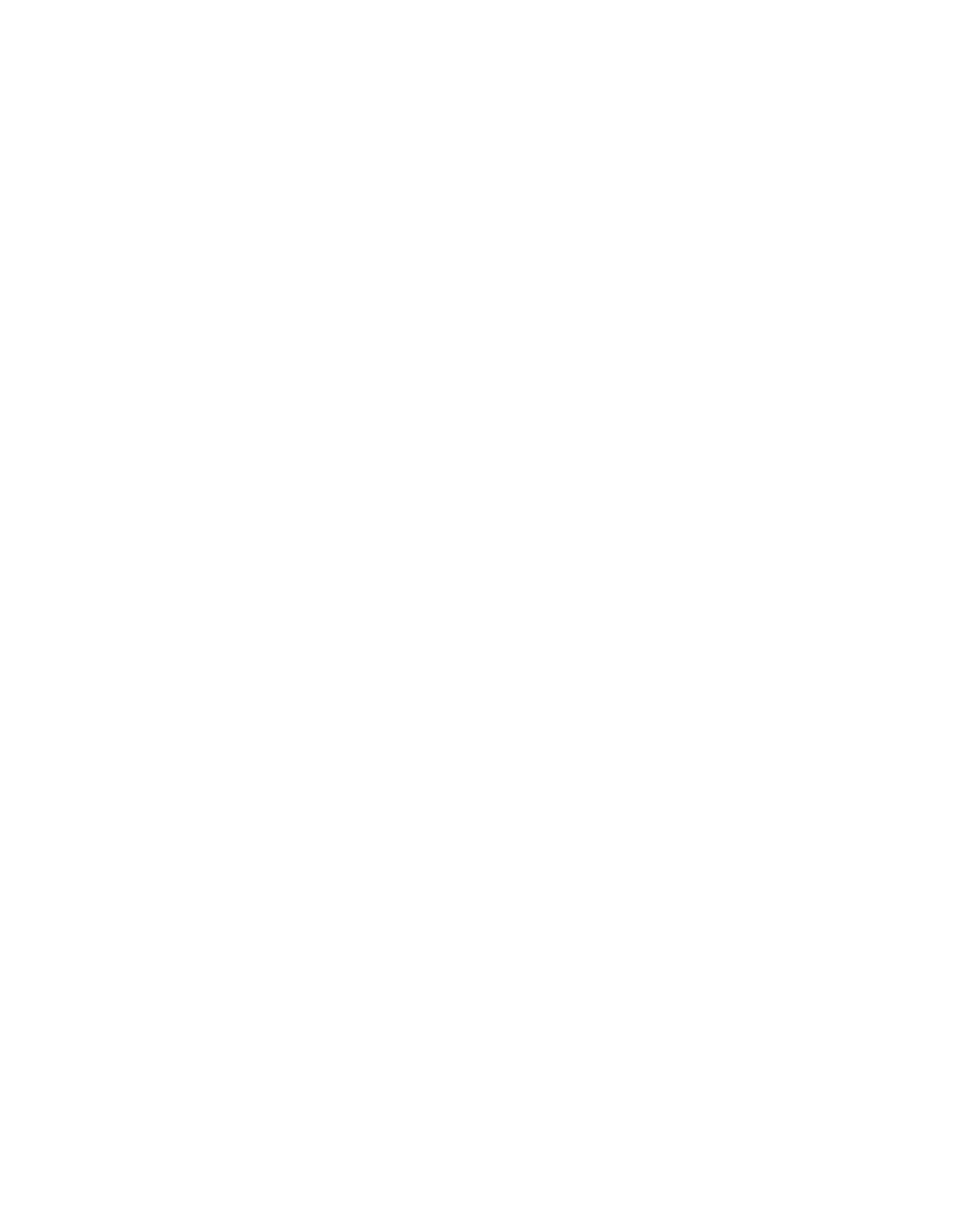Please determine the bounding box coordinates of the section I need to click to accomplish this instruction: "Read about Salvaging".

None